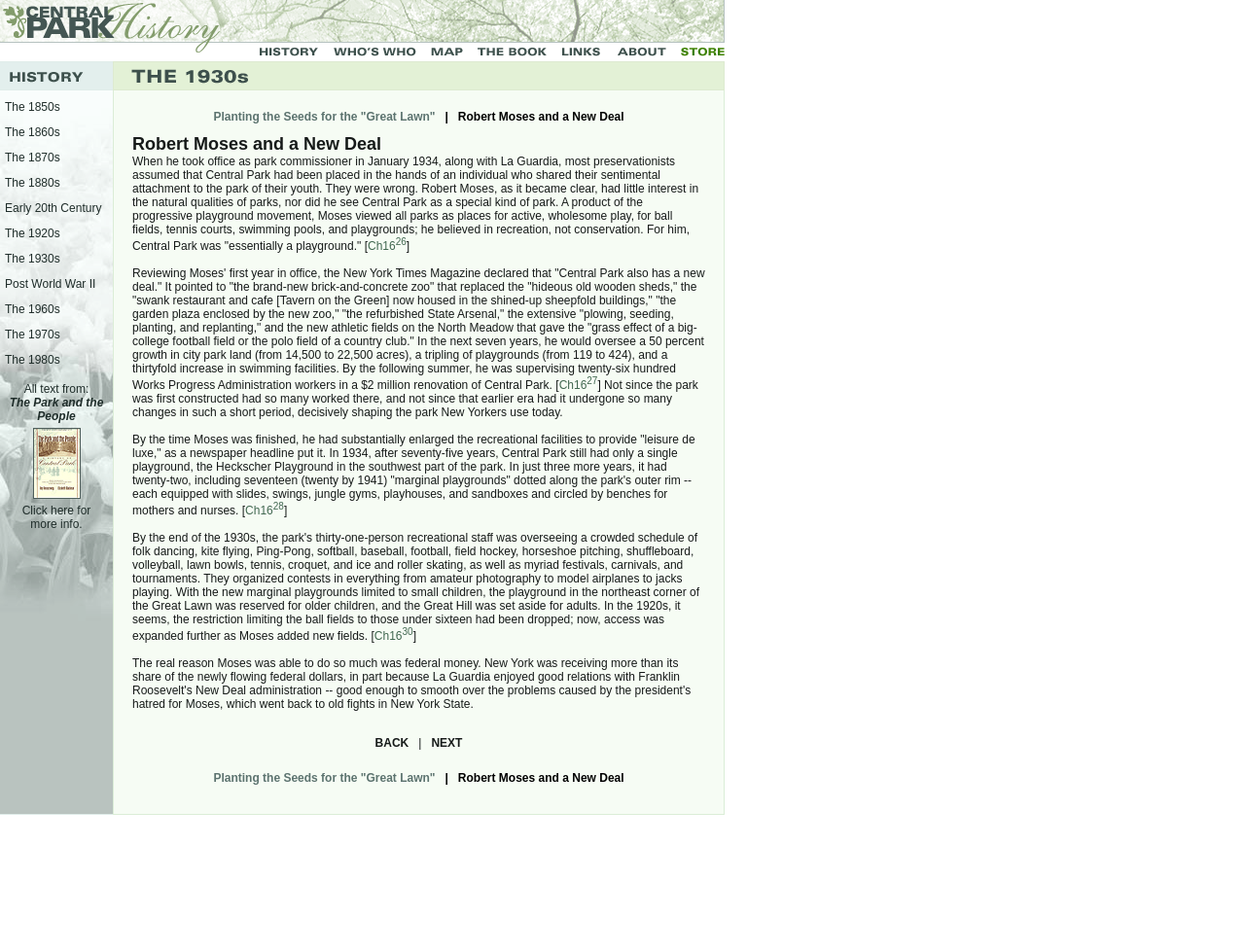Identify the bounding box coordinates for the element that needs to be clicked to fulfill this instruction: "Click the link 'The 1850s'". Provide the coordinates in the format of four float numbers between 0 and 1: [left, top, right, bottom].

[0.004, 0.105, 0.048, 0.12]